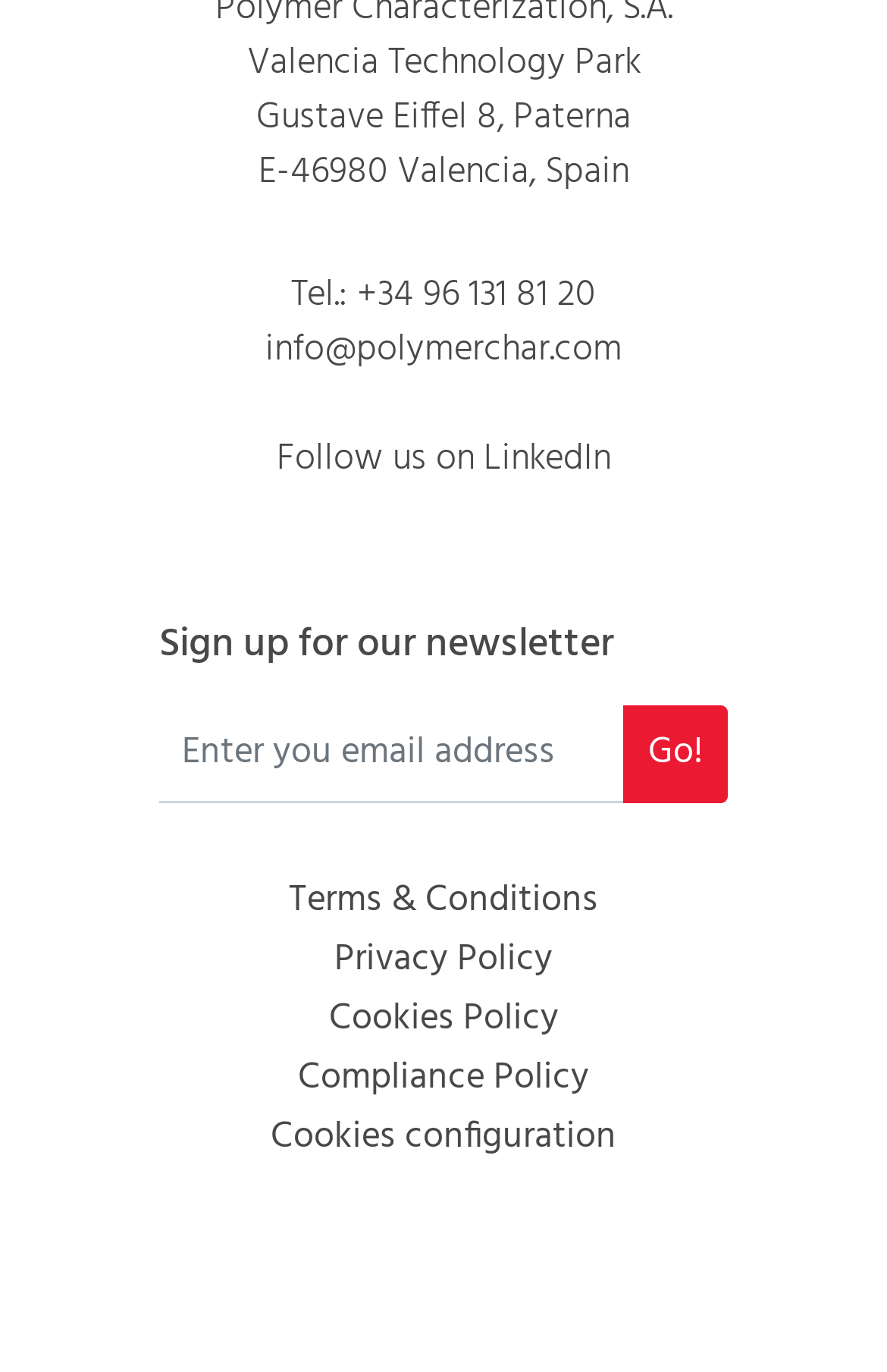Identify the bounding box coordinates of the clickable region required to complete the instruction: "Enter email address". The coordinates should be given as four float numbers within the range of 0 and 1, i.e., [left, top, right, bottom].

[0.179, 0.341, 0.705, 0.413]